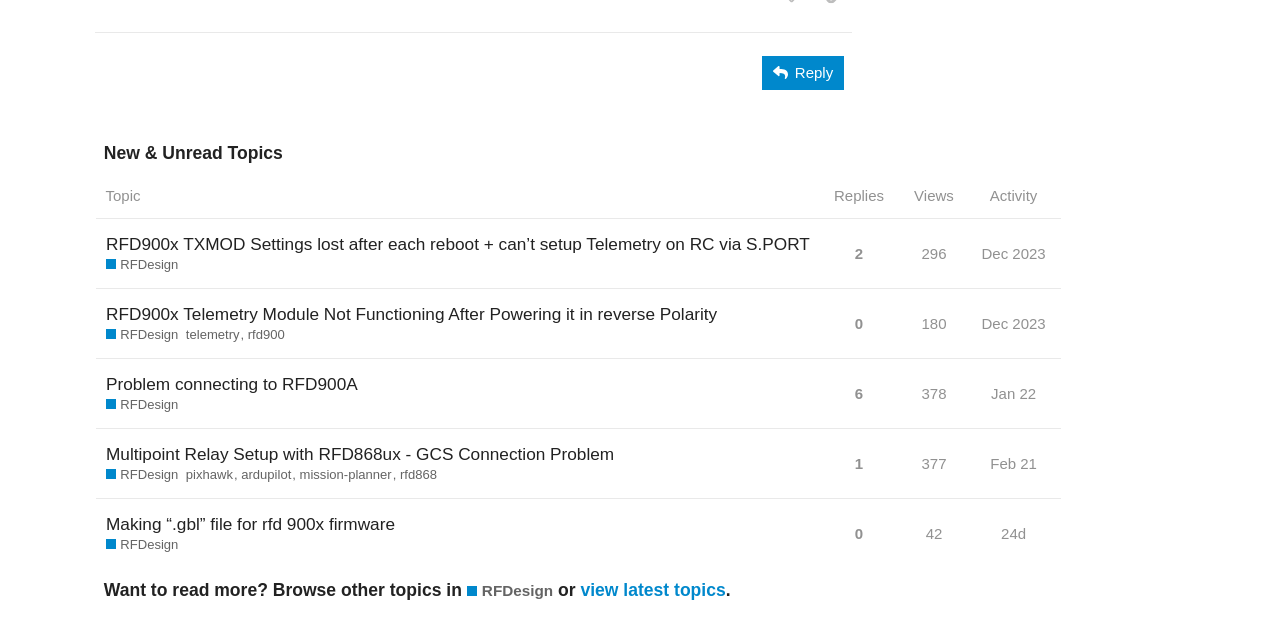Please determine the bounding box coordinates of the element's region to click for the following instruction: "View topic 'RFD900x TXMOD Settings lost after each reboot + can’t setup Telemetry on RC via S.PORT'".

[0.075, 0.369, 0.642, 0.461]